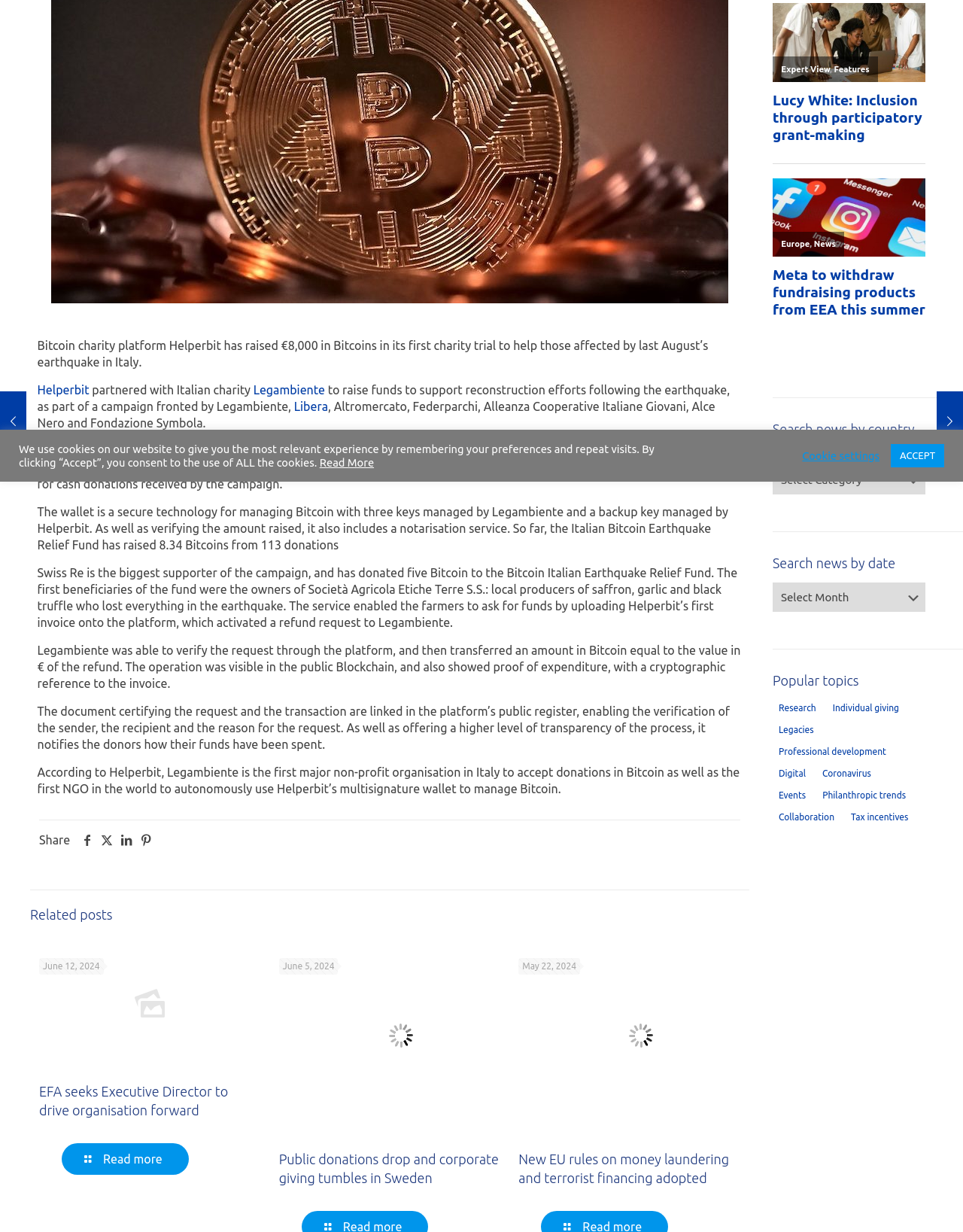Determine the bounding box coordinates of the UI element described below. Use the format (top-left x, top-left y, bottom-right x, bottom-right y) with floating point numbers between 0 and 1: Discussion Groups

None